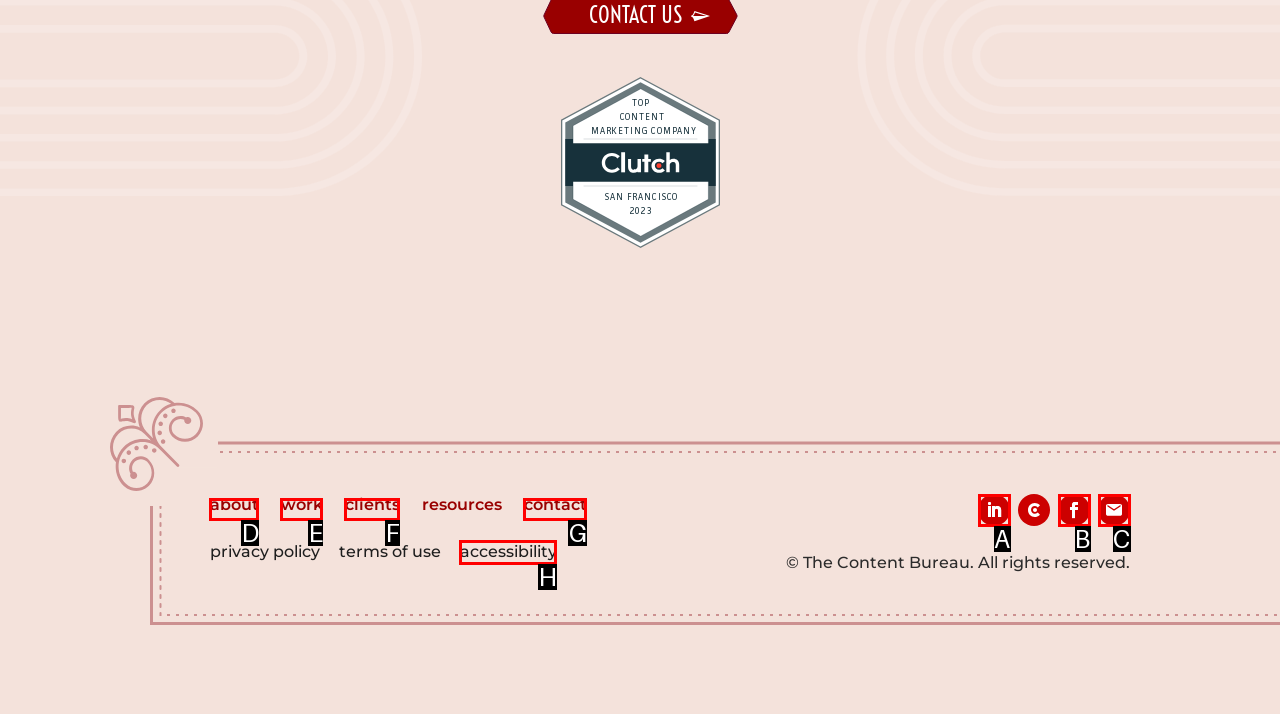Point out the option that best suits the description: accessibility
Indicate your answer with the letter of the selected choice.

H